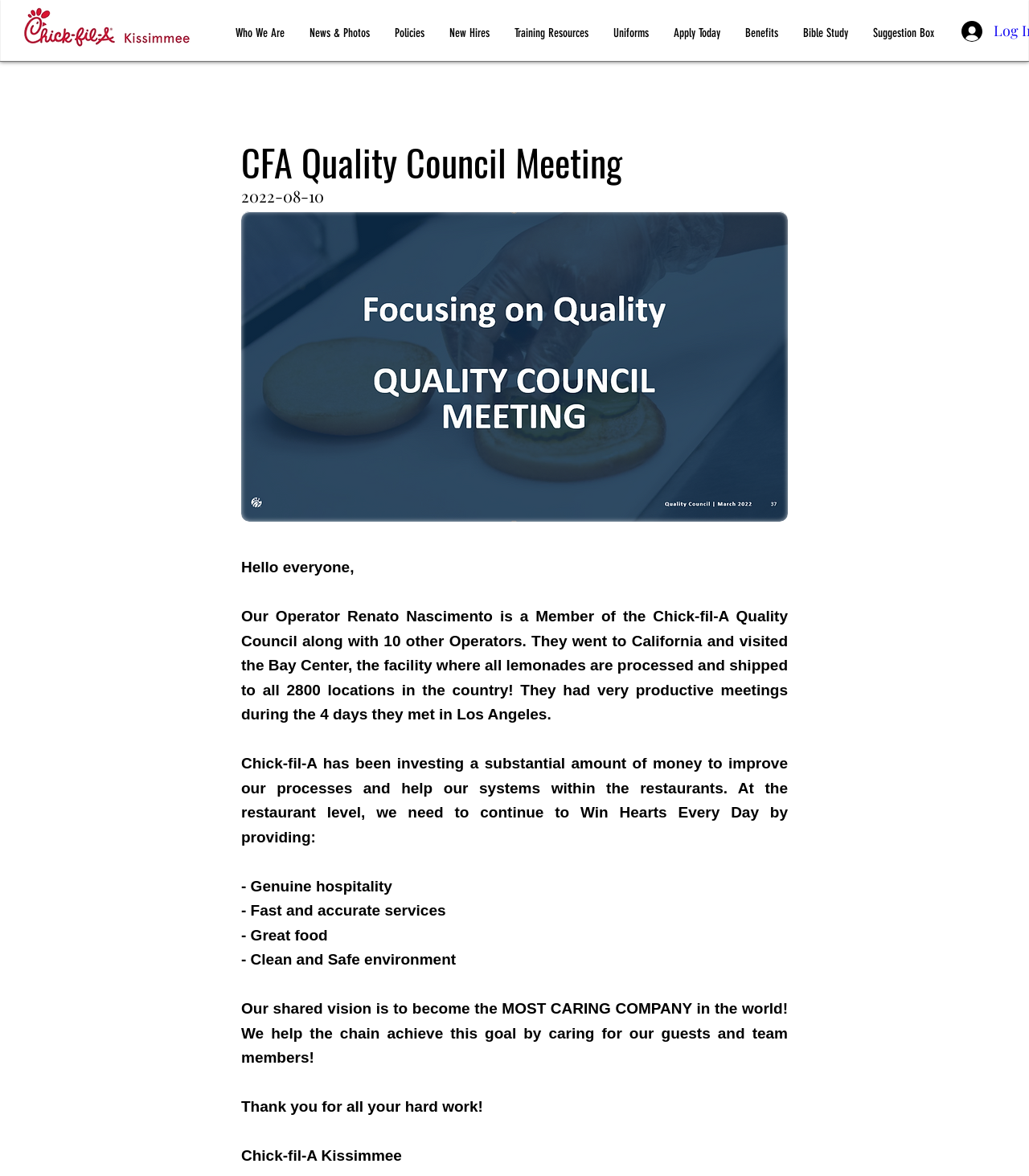Highlight the bounding box coordinates of the element you need to click to perform the following instruction: "Explore the 'Bible Study' link."

[0.768, 0.011, 0.836, 0.045]